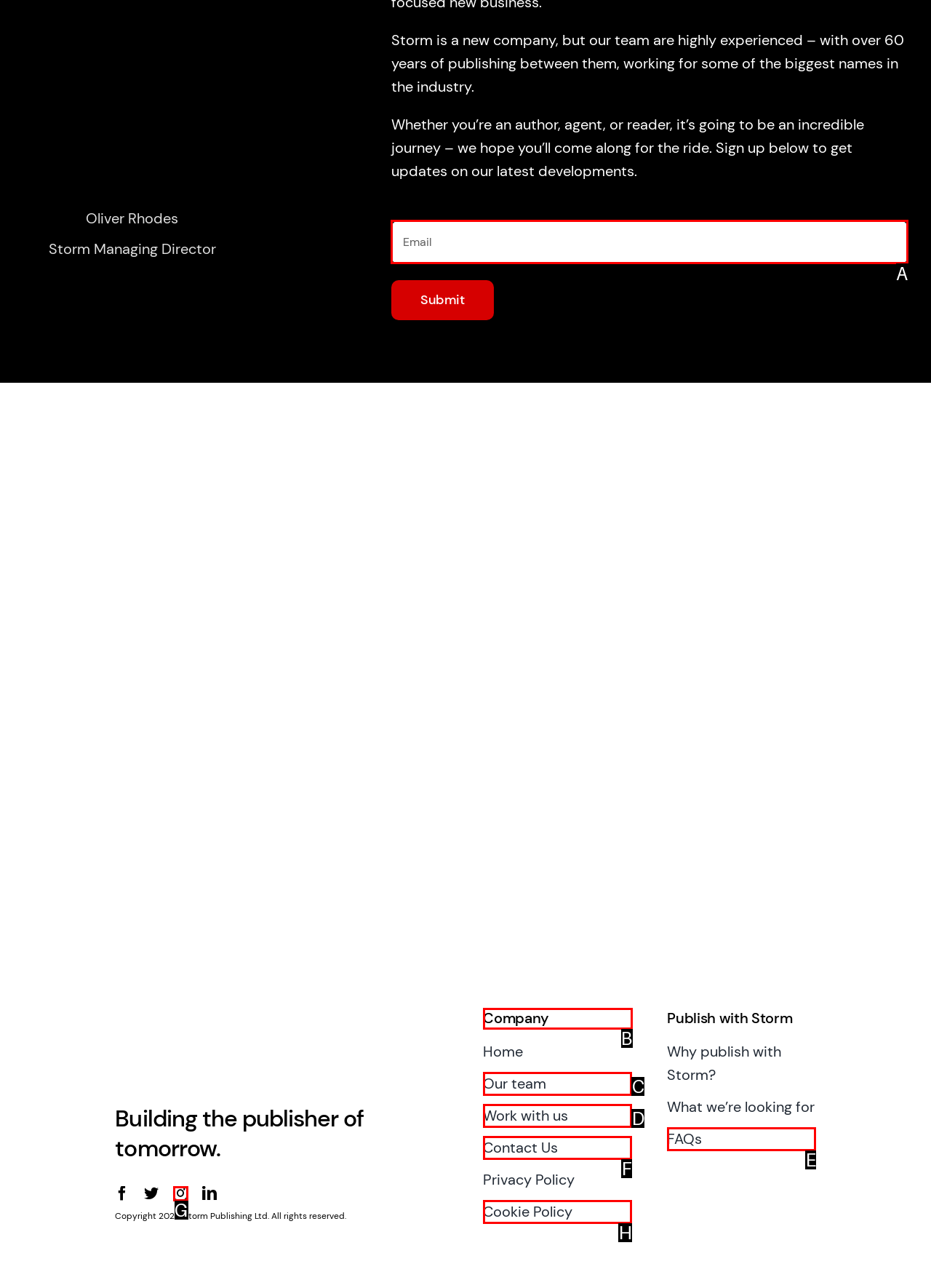Determine which HTML element to click to execute the following task: Learn about the company Answer with the letter of the selected option.

B